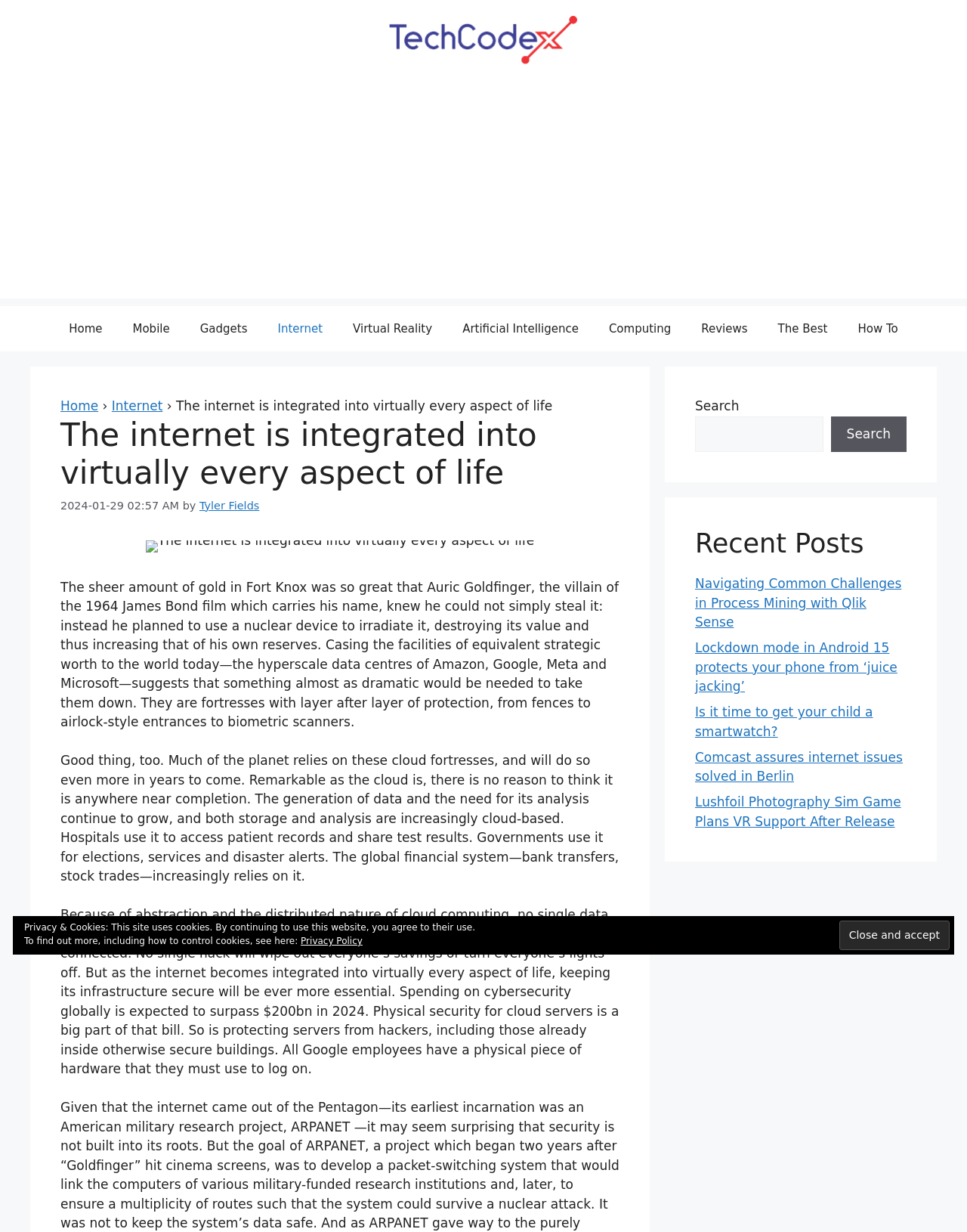Present a detailed account of what is displayed on the webpage.

The webpage is a technology news website called TechCodex. At the top, there is a banner with the site's logo and a link to the homepage. Below the banner, there is an advertisement iframe. 

The main navigation menu is located below the banner, with links to various categories such as Home, Mobile, Gadgets, Internet, Virtual Reality, Artificial Intelligence, Computing, Reviews, and How To.

The main content of the webpage is an article about the importance of securing cloud infrastructure. The article's title is "The internet is integrated into virtually every aspect of life" and is accompanied by an image. The article discusses how cloud computing is becoming increasingly essential for various industries and how securing it is crucial. The text is divided into three paragraphs, with the first paragraph discussing the security of hyperscale data centers, the second paragraph explaining the importance of cloud computing, and the third paragraph highlighting the need for cybersecurity.

On the right side of the article, there is a search bar with a search button. Below the search bar, there is a section titled "Recent Posts" with links to several other articles.

At the bottom of the webpage, there is a notice about privacy and cookies, with a link to the Privacy Policy and a button to close and accept the notice.